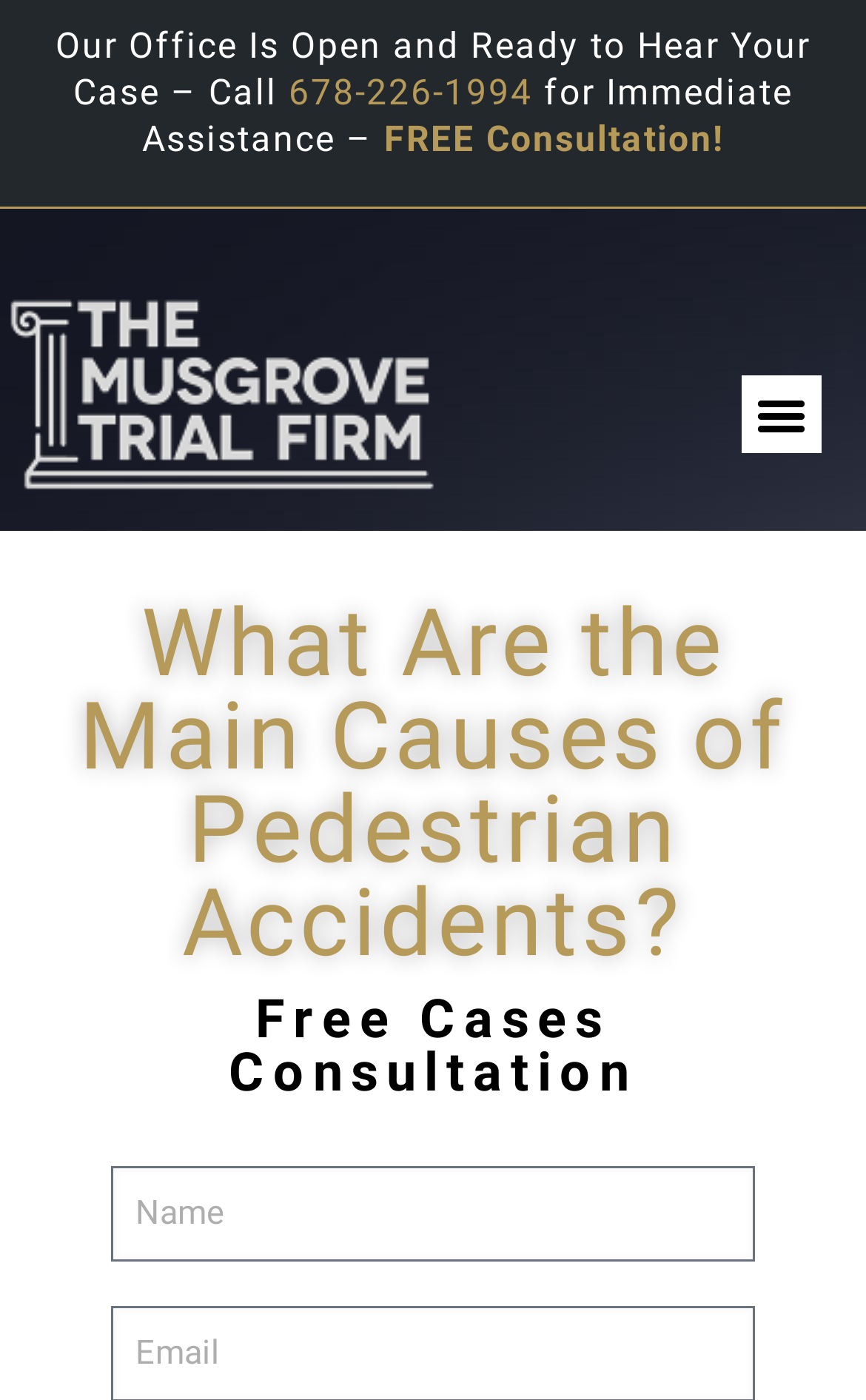Construct a comprehensive caption that outlines the webpage's structure and content.

The webpage appears to be a law firm's website, specifically discussing pedestrian accidents. At the top of the page, there is a header section with the office's contact information, including a phone number and a call-to-action for immediate assistance. Below this, there is a prominent link for a free consultation.

On the left side of the page, there is a menu toggle button, which is currently not expanded. The main content of the page is divided into two sections, each with a heading. The first heading reads "What Are the Main Causes of Pedestrian Accidents?" and is located near the top center of the page. The second heading, "Free Cases Consultation", is located below the first one, closer to the bottom of the page.

At the bottom of the page, there is a text box labeled "Name", which is likely part of a contact form. Overall, the page has a simple and organized layout, with a focus on providing information about pedestrian accidents and encouraging visitors to take action.